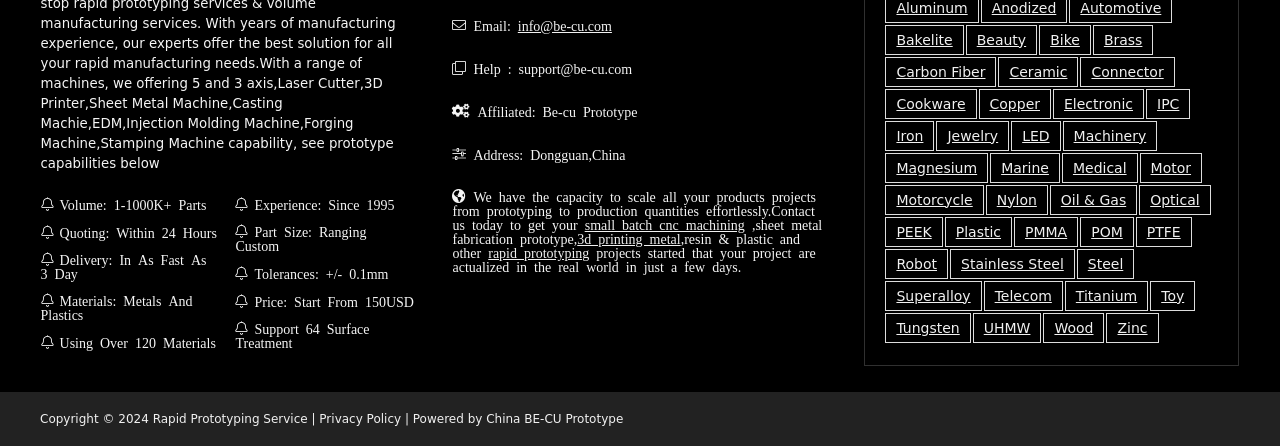Answer the following query concisely with a single word or phrase:
What is the minimum tolerance?

+/- 0.1mm